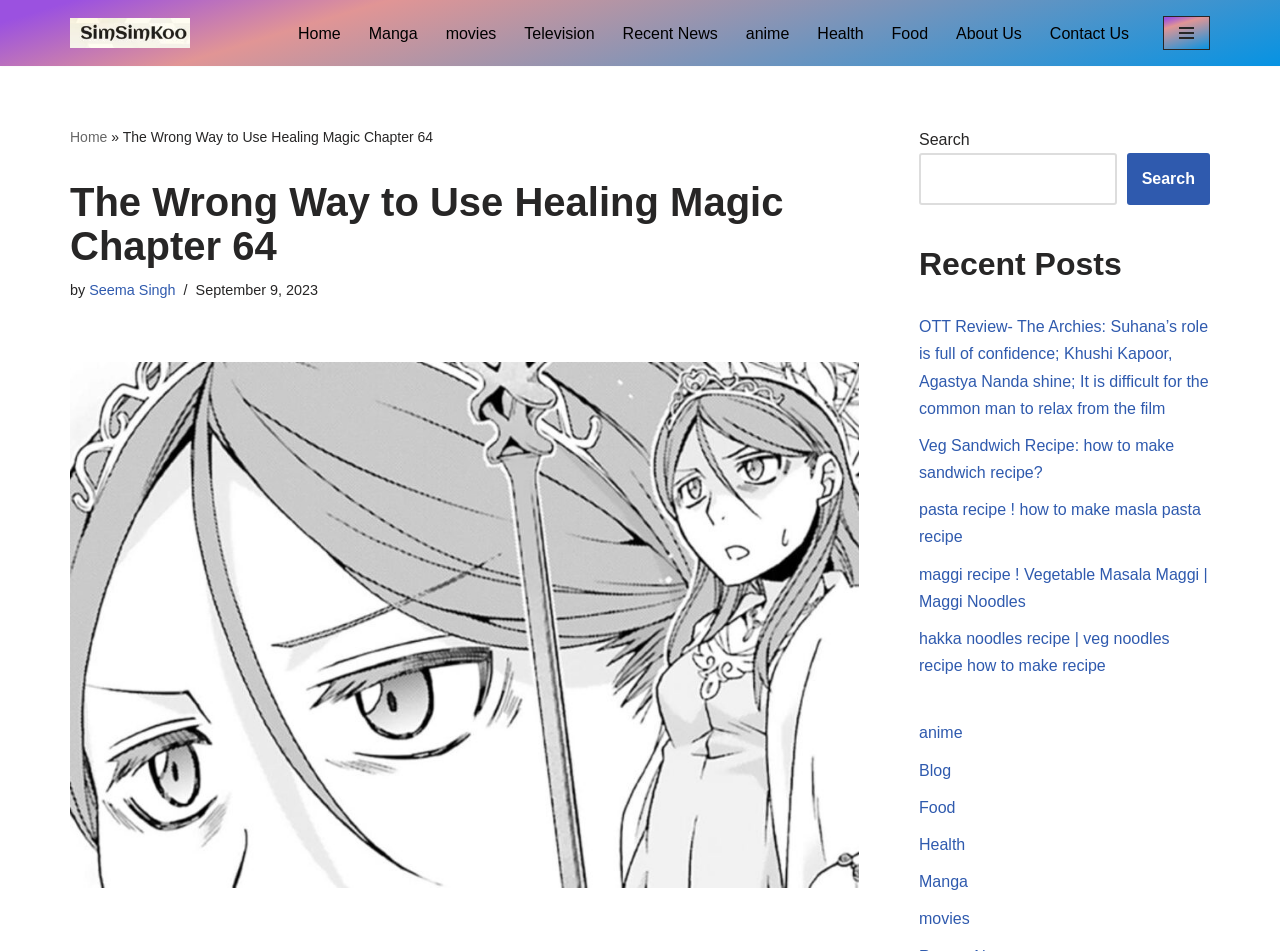Extract the bounding box coordinates for the described element: "About Us". The coordinates should be represented as four float numbers between 0 and 1: [left, top, right, bottom].

[0.747, 0.021, 0.798, 0.049]